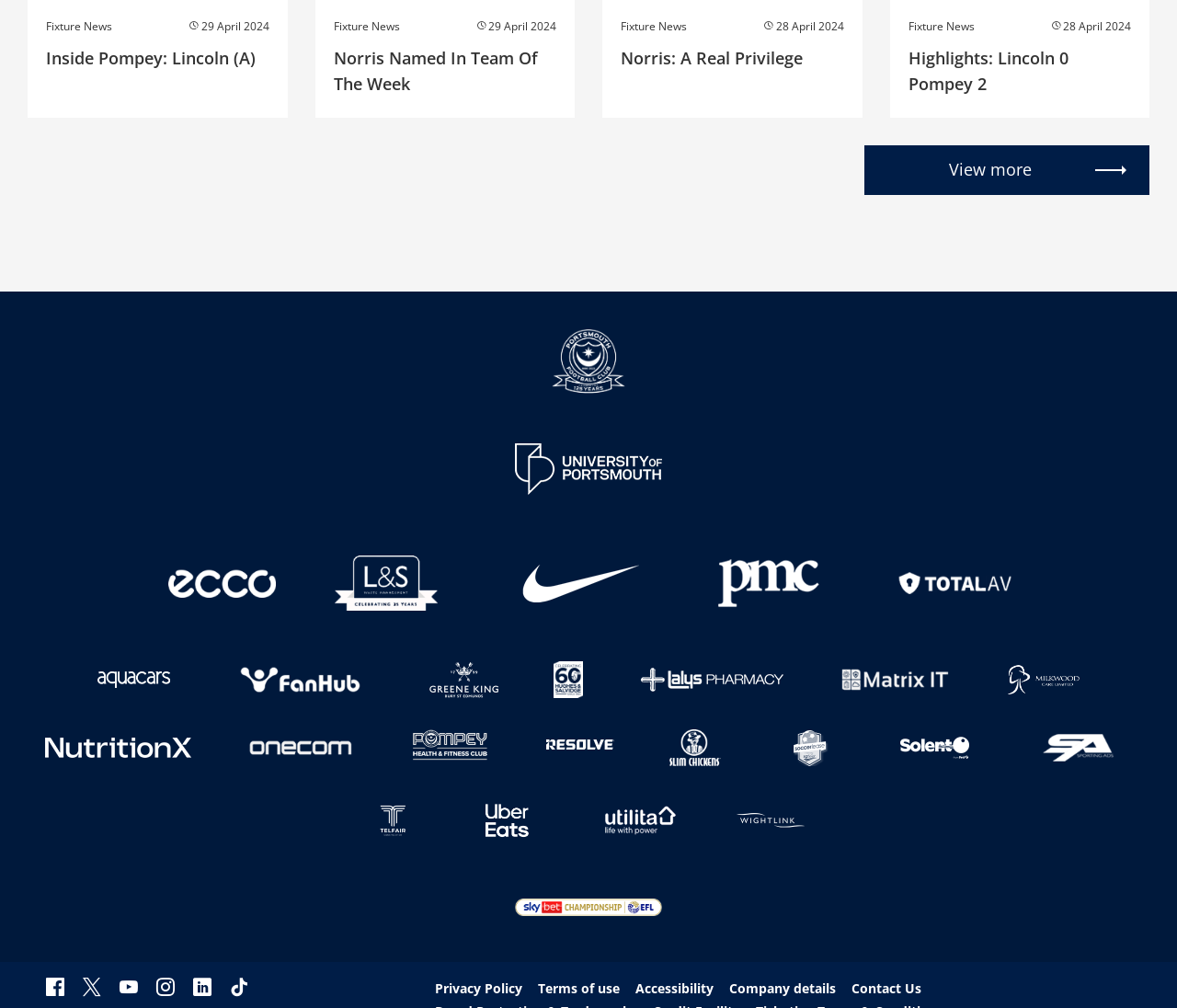Respond to the following query with just one word or a short phrase: 
What is the name of the league mentioned on the webpage?

English Football League - Championship